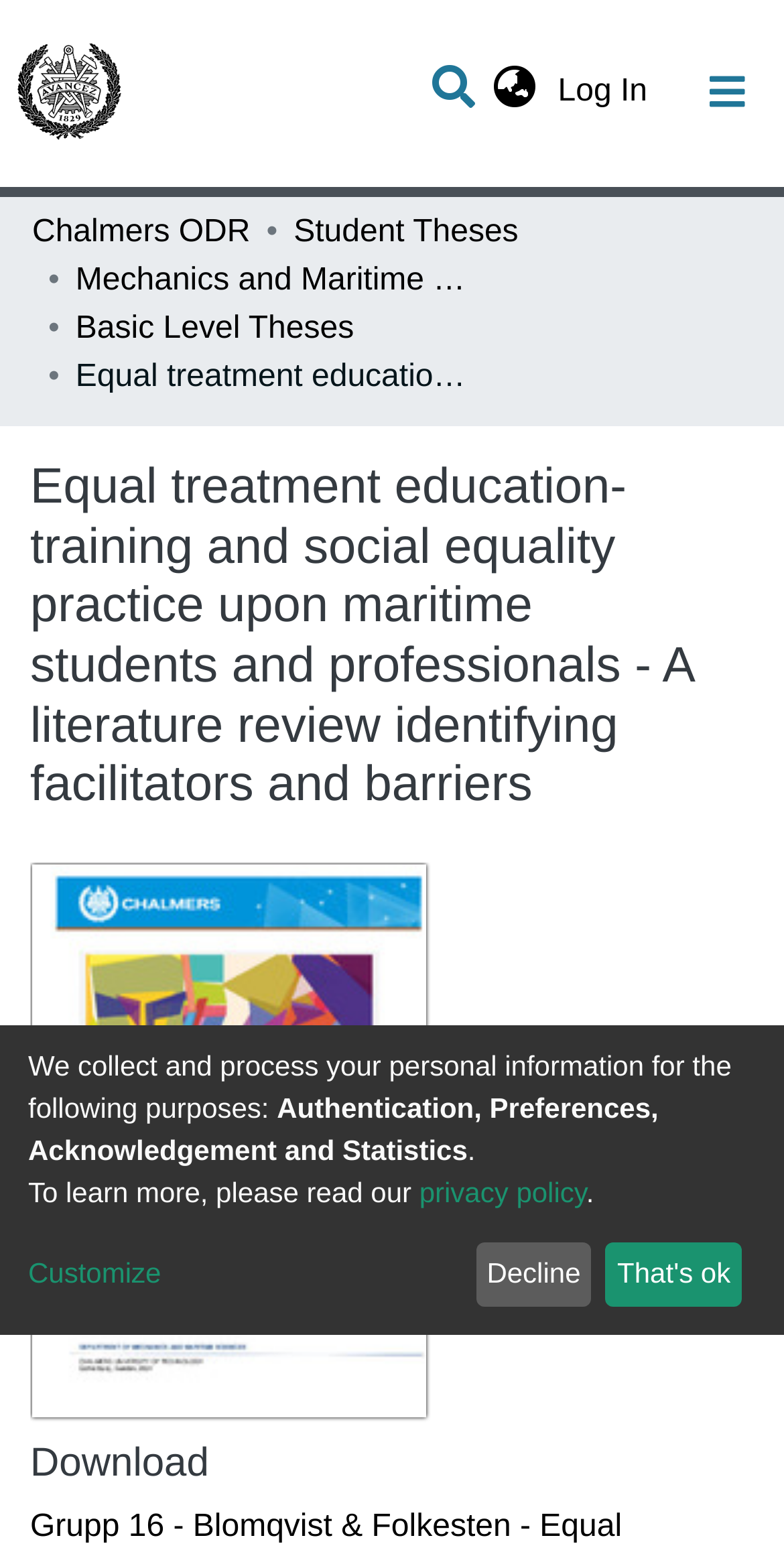What is the title of the literature review?
We need a detailed and exhaustive answer to the question. Please elaborate.

I found the answer by looking at the heading on the webpage, which has the title of the literature review.